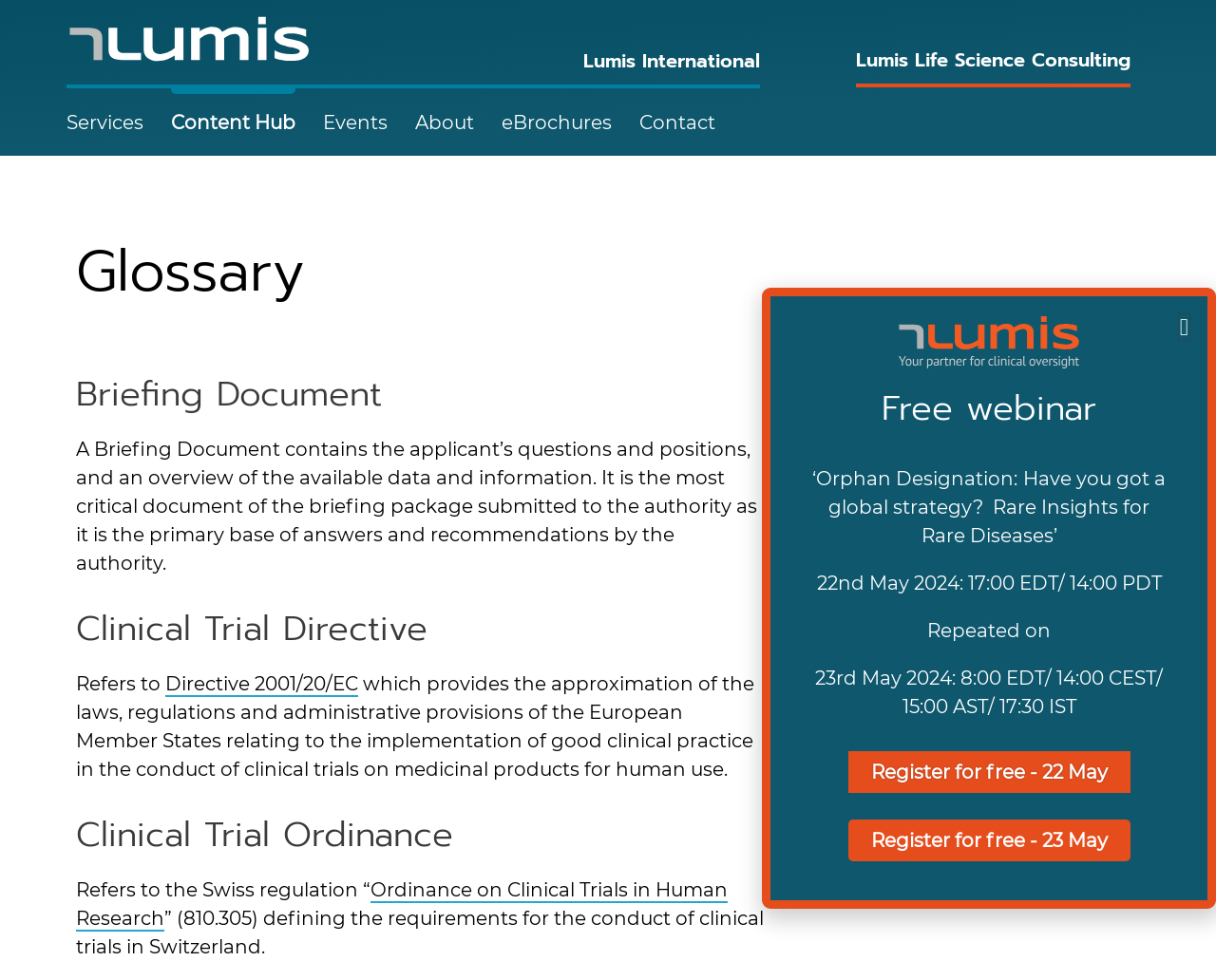Summarize the webpage comprehensively, mentioning all visible components.

The webpage is about definitions and regulations related to clinical trials in Europe. At the top, there is a navigation menu with links to "Lumis International", "Services", "Content Hub", "Events", "About", "eBrochures", and "Contact". Below the navigation menu, there is a logo of "Lumis Life Science Consulting" on the left and a heading "Glossary" on the right.

The main content of the webpage is divided into sections, each with a heading and descriptive text. The first section is about "Briefing Document", which is explained as a critical document submitted to the authority containing the applicant's questions and positions, and an overview of the available data and information. 

The next section is about "Clinical Trial Directive", which refers to Directive 2001/20/EC that provides the approximation of the laws, regulations, and administrative provisions of the European Member States relating to the implementation of good clinical practice in the conduct of clinical trials on medicinal products for human use.

The third section is about "Clinical Trial Ordinance", which refers to the Swiss regulation "Ordinance on Clinical Trials in Human Research" (810.305) defining the requirements for the conduct of clinical trials in Switzerland.

On the right side of the webpage, there is a section promoting a free webinar about "Orphan Designation" with a heading "Free webinar" and details about the event, including the date and time. There are two buttons to register for the webinar on different dates.

At the bottom right corner of the webpage, there is a "Close" button and an image of the "Lumis Life Sciences logo".